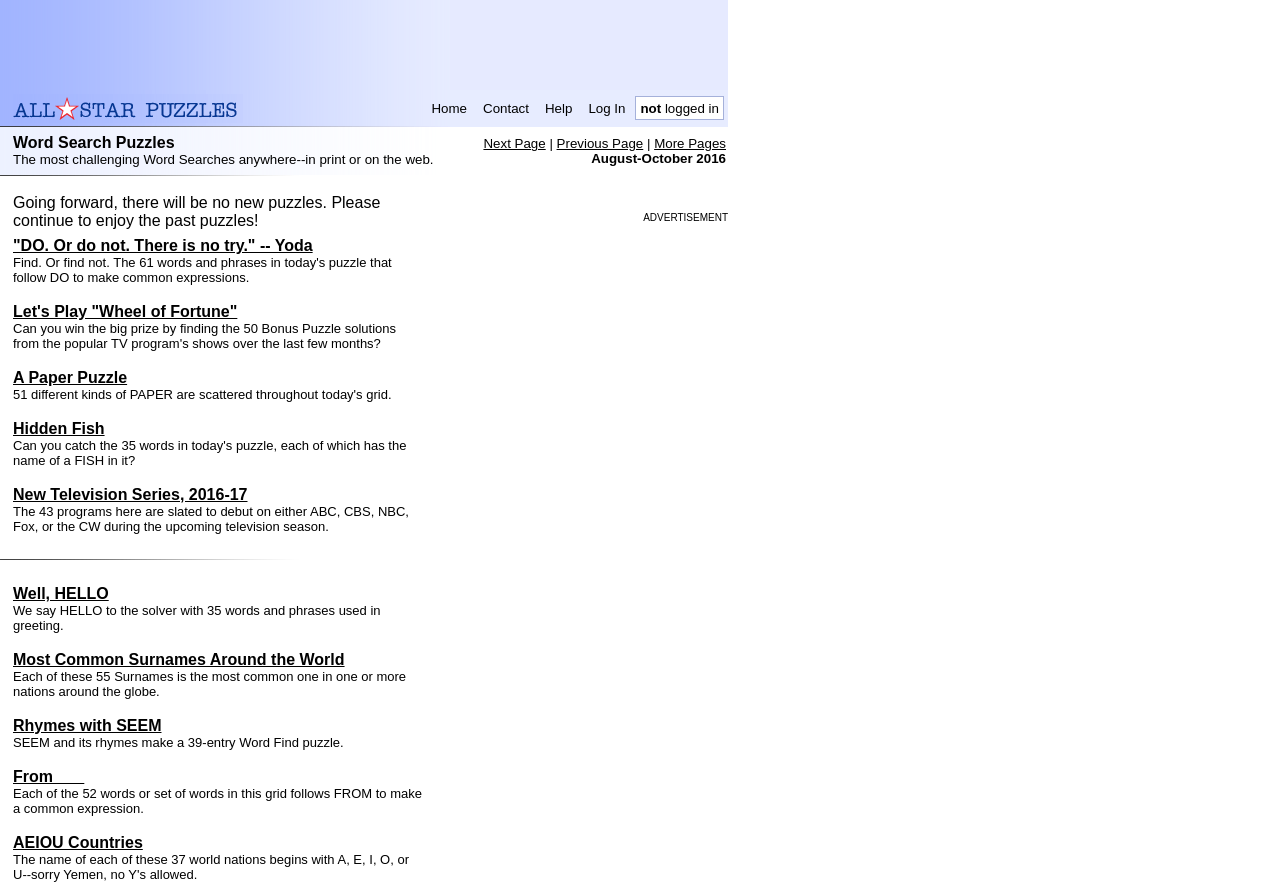Please determine the bounding box coordinates for the element with the description: "Home".

None